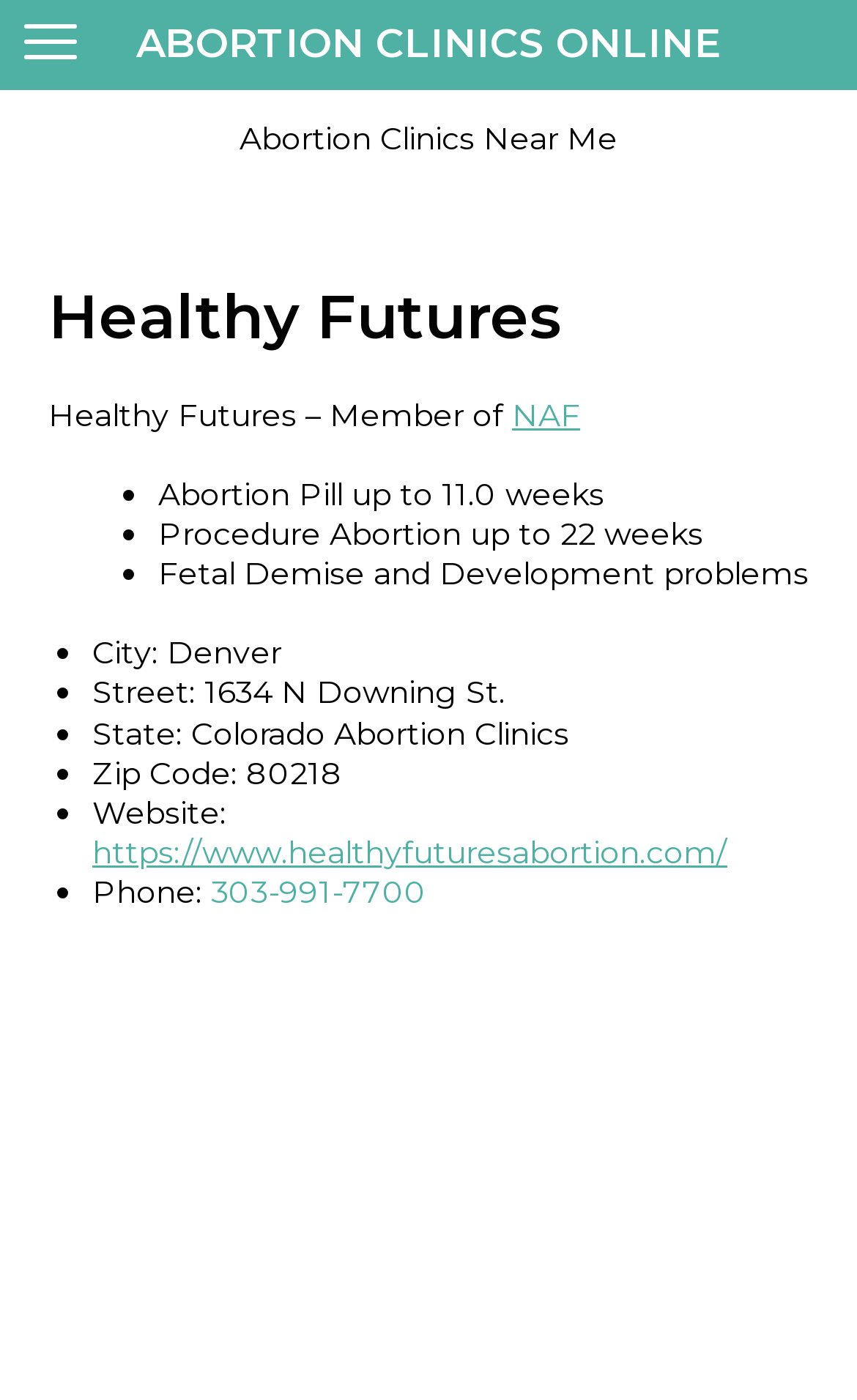Please find the bounding box coordinates in the format (top-left x, top-left y, bottom-right x, bottom-right y) for the given element description. Ensure the coordinates are floating point numbers between 0 and 1. Description: Abortion Clinics Online

[0.159, 0.014, 0.841, 0.049]